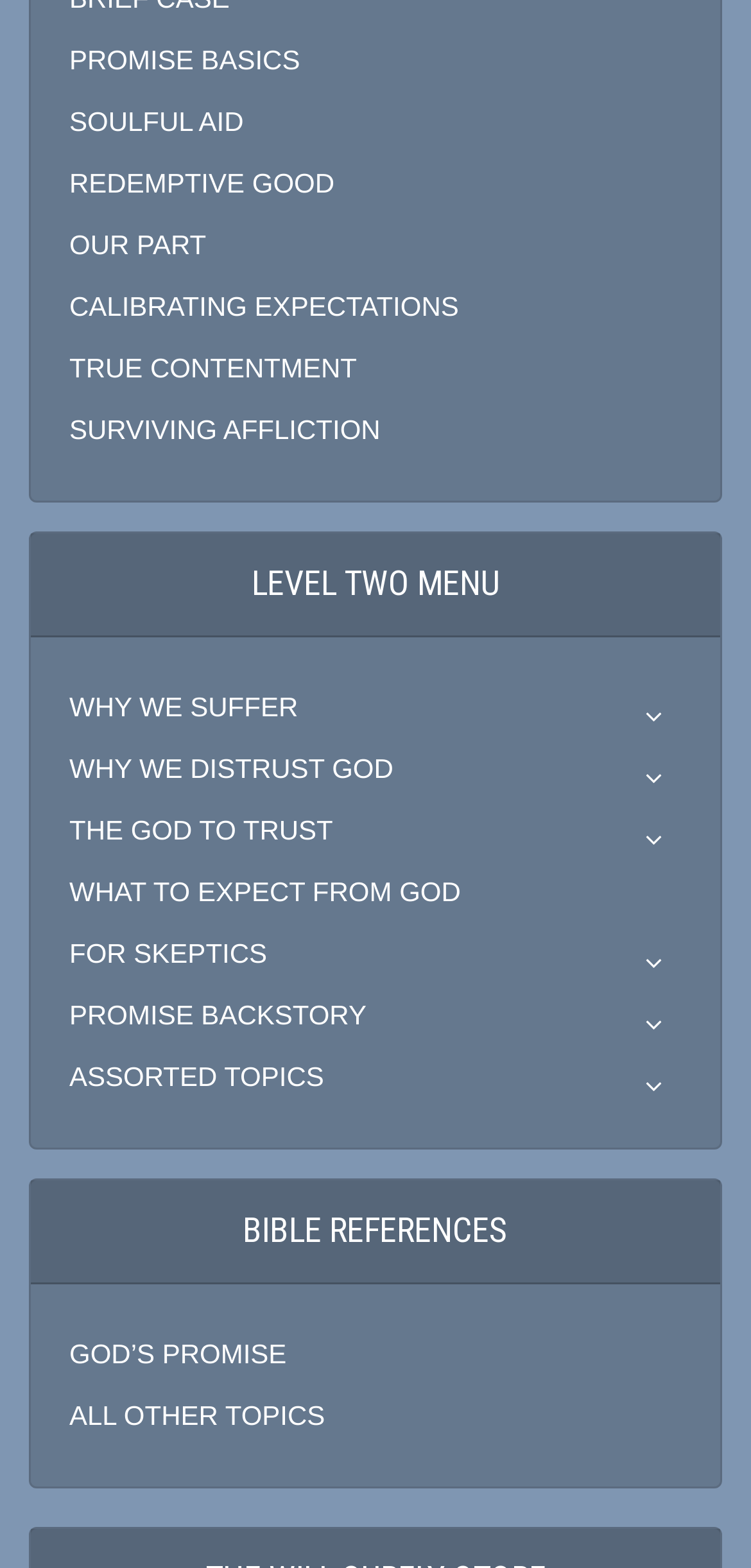Determine the bounding box coordinates of the UI element described below. Use the format (top-left x, top-left y, bottom-right x, bottom-right y) with floating point numbers between 0 and 1: PROMISE BACKSTORY

[0.092, 0.633, 0.488, 0.66]